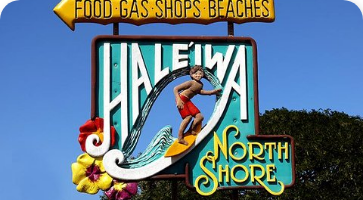Illustrate the image with a detailed caption.

The image features a vibrant and iconic welcome sign for Hale'iwa, located on the North Shore of Oahu, Hawaii. The sign is decorated with colorful graphics that embody the spirit of surf culture, showcasing a young surfer riding a wave. Surrounding the surfer are colorful tropical flowers which complement the bright blue sky backdrop, enhancing the lively atmosphere of the region.

The sign prominently displays the words "HALE'IWA" and "NORTH SHORE," indicating the area’s well-known reputation for beautiful beaches and surfing spots. Additional text at the top lists amenities including "FOOD, GAS, SHOPS, BEACHES," inviting visitors to explore the local attractions. This striking visual not only signifies a warm welcome but also highlights Hale'iwa’s rich cultural heritage as a surfing and leisure destination.